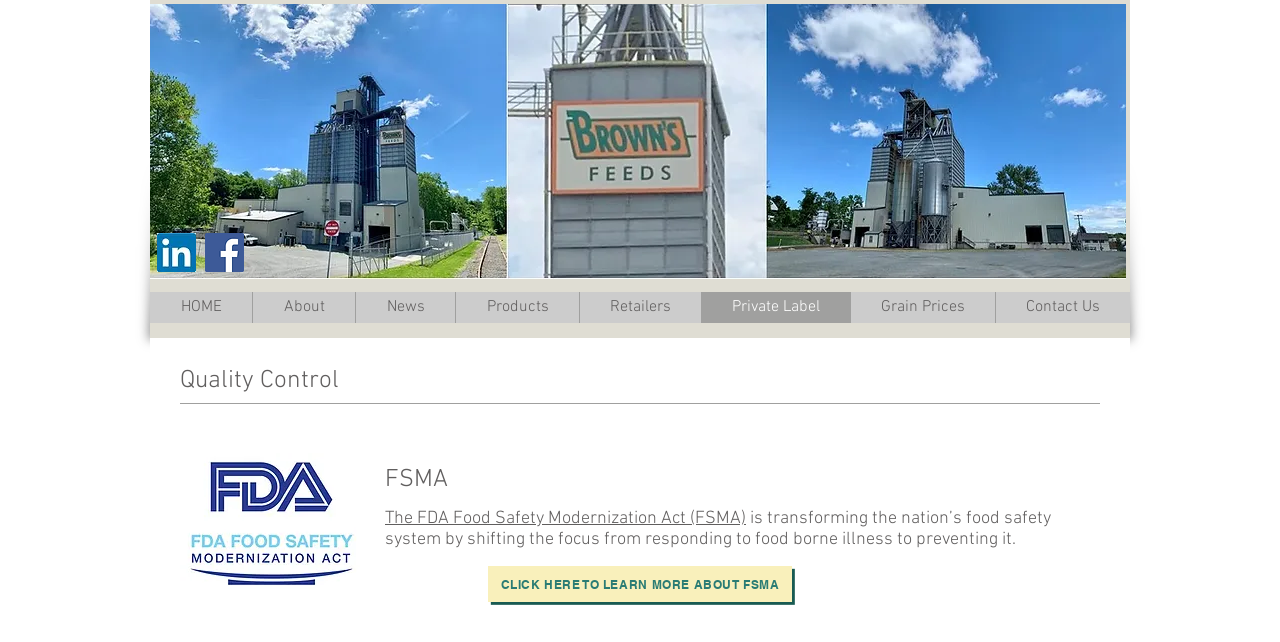What is the main topic of this webpage?
Kindly offer a comprehensive and detailed response to the question.

The main topic of this webpage is 'Quality Control' as indicated by the heading 'Quality Control' and the presence of related information about FSMA.